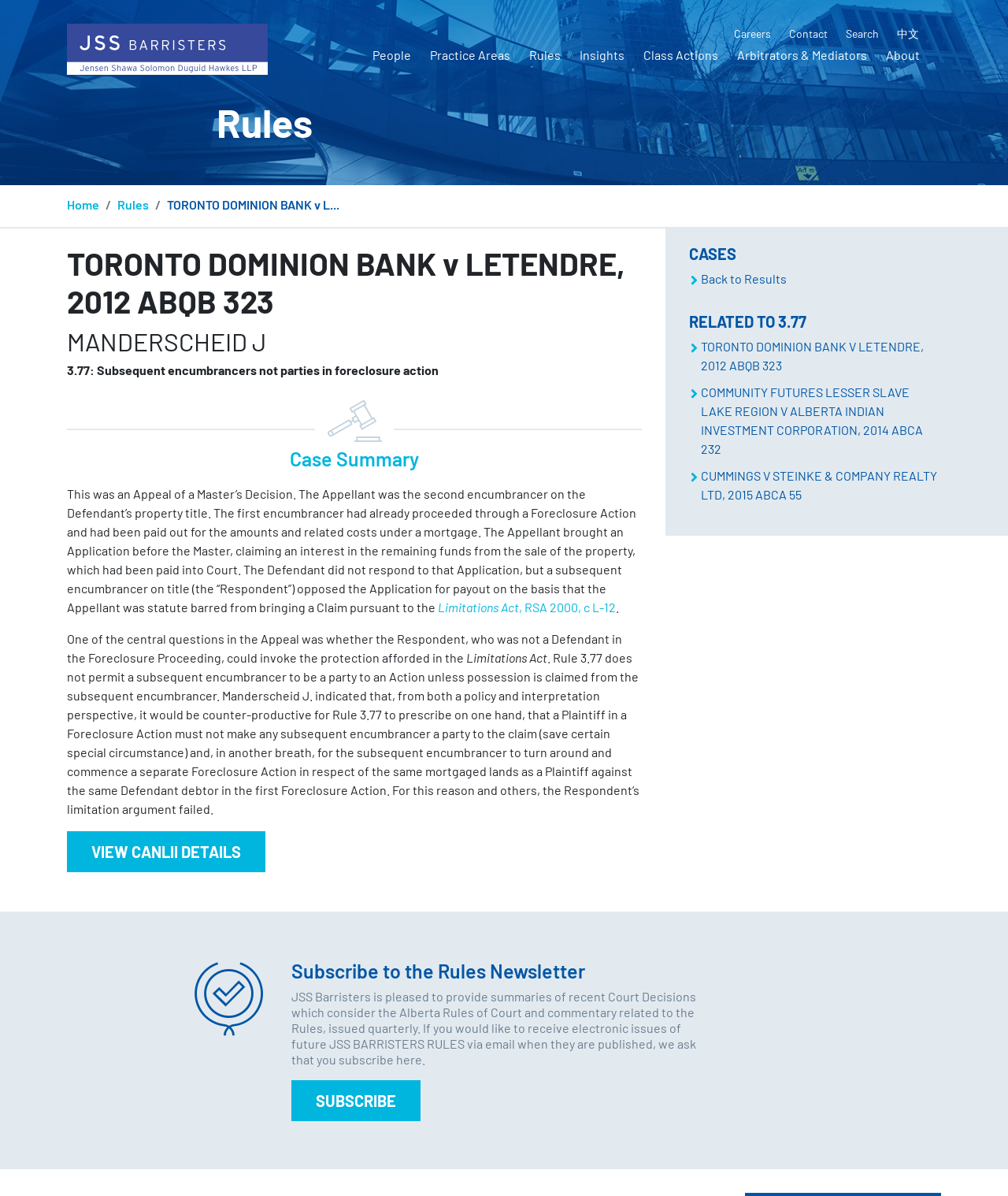Could you specify the bounding box coordinates for the clickable section to complete the following instruction: "View full pedigree"?

None